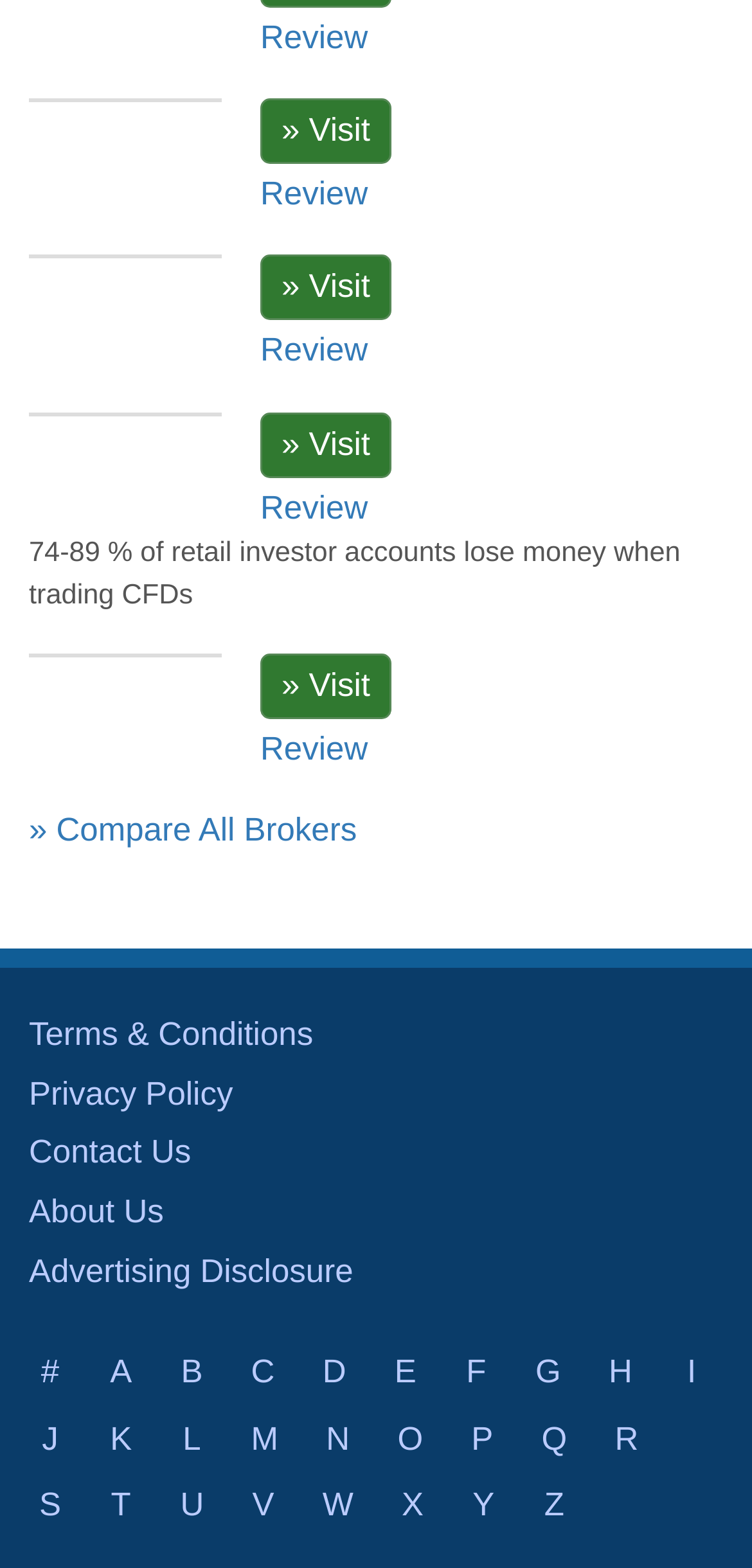What is the text of the second link from the top?
Using the image, respond with a single word or phrase.

Review